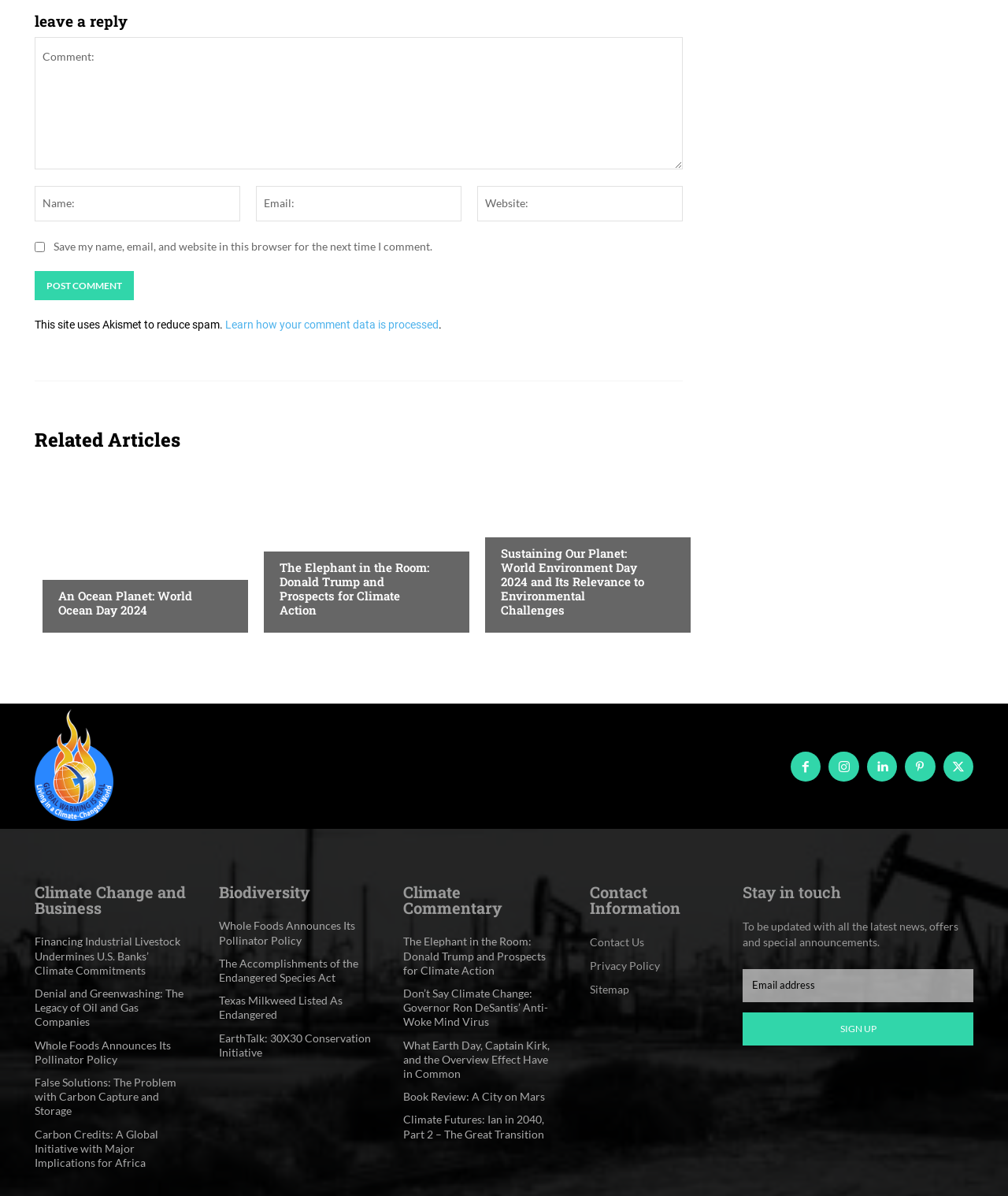What is the purpose of the checkbox?
Carefully examine the image and provide a detailed answer to the question.

The checkbox is located below the comment form and is labeled 'Save my name, email, and website in this browser for the next time I comment.' Its purpose is to allow users to save their comment information for future use.